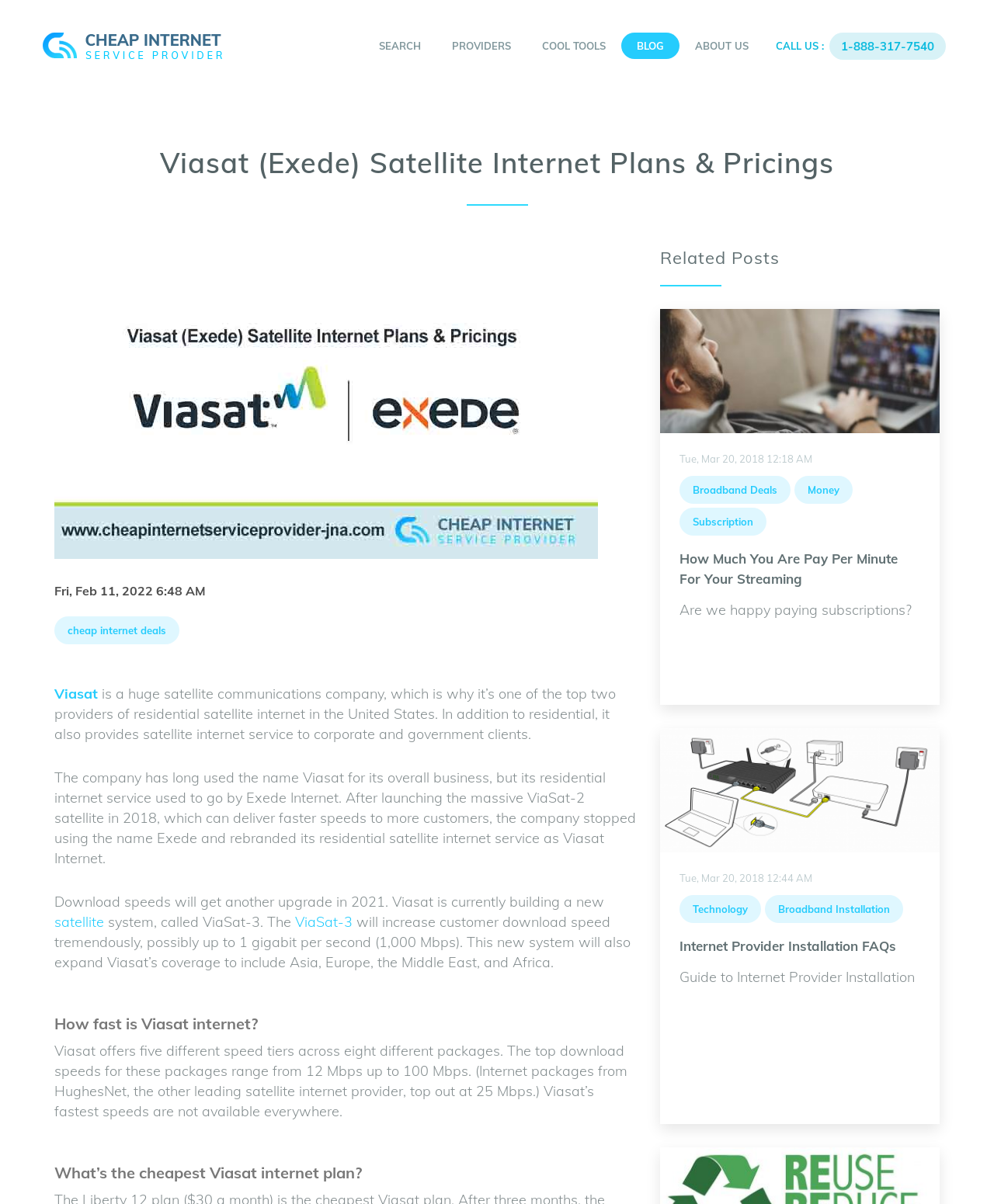Specify the bounding box coordinates for the region that must be clicked to perform the given instruction: "Check the 'BLOG'".

[0.625, 0.027, 0.684, 0.049]